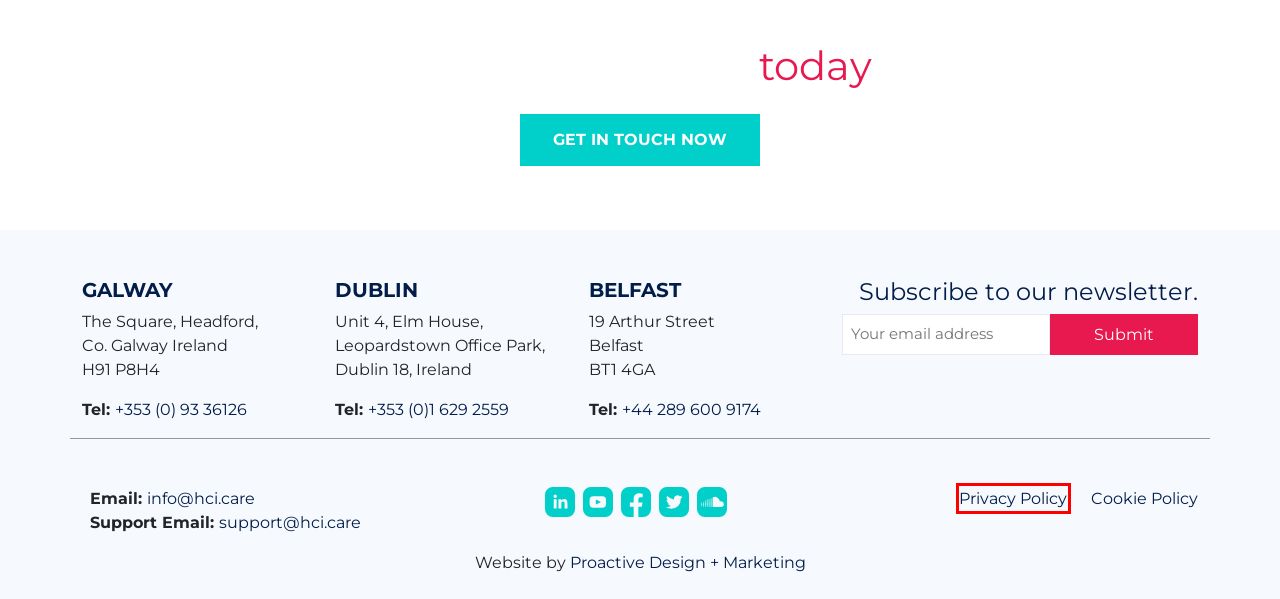You are given a screenshot of a webpage with a red rectangle bounding box around an element. Choose the best webpage description that matches the page after clicking the element in the bounding box. Here are the candidates:
A. Focused Review of the Pre-Op Assessment Clinic at Hermitage Medical Clinic - HCI
B. Máire Brookfield | Director of Project Management | HCI
C. Creative Marketing Agency | - Proactive Design & Marketing
D. Privacy Policy - HCI
E. Contact HCI | Transforming Healthcare Quality & Safety
F. Patient Safety | Healthcare Regulatory Compliance | About HCI
G. Healthcare Quality and Safety | Digital Health Transformation | HCI
H. Healthcare Resources | Healthcare Insights | HCI

D